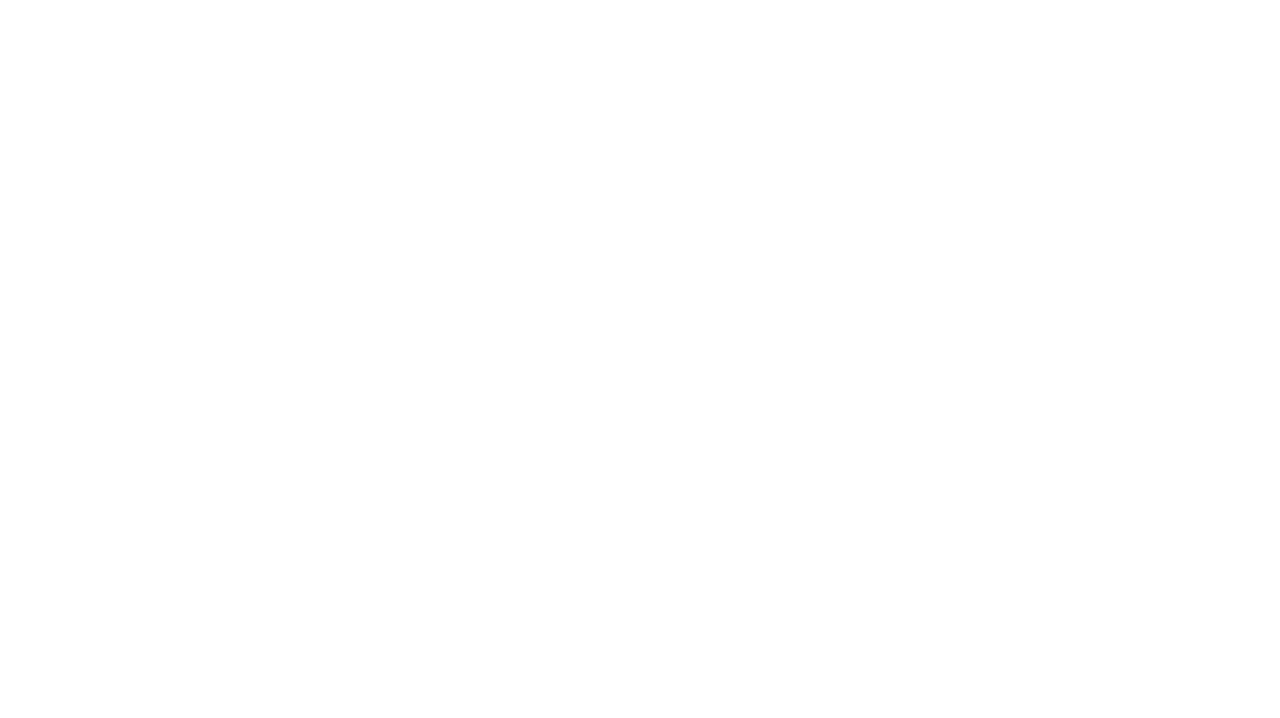Using the given description, provide the bounding box coordinates formatted as (top-left x, top-left y, bottom-right x, bottom-right y), with all values being floating point numbers between 0 and 1. Description: Formaldehyde-free glass wool

[0.245, 0.266, 0.392, 0.289]